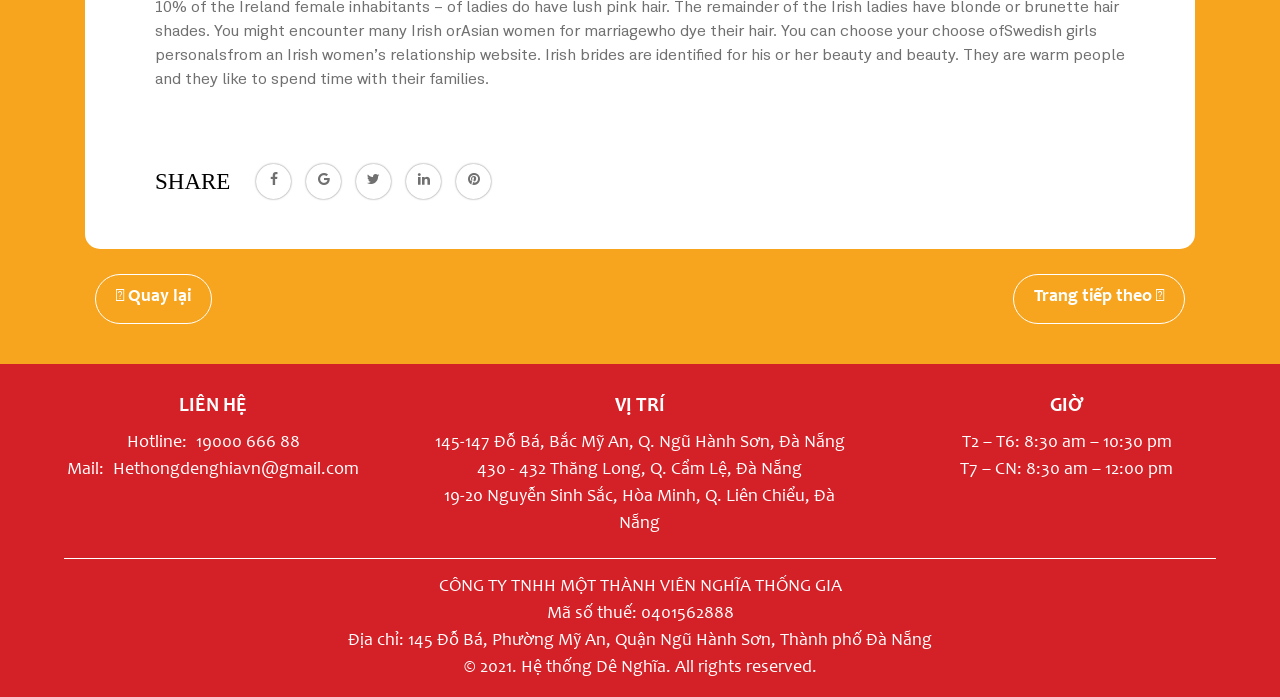Based on the image, provide a detailed response to the question:
What are the business hours on Sundays?

The business hours can be found in the 'GIỜ' section, where it is stated that 'T7 – CN: 8:30 am – 12:00 pm', which corresponds to Sundays.